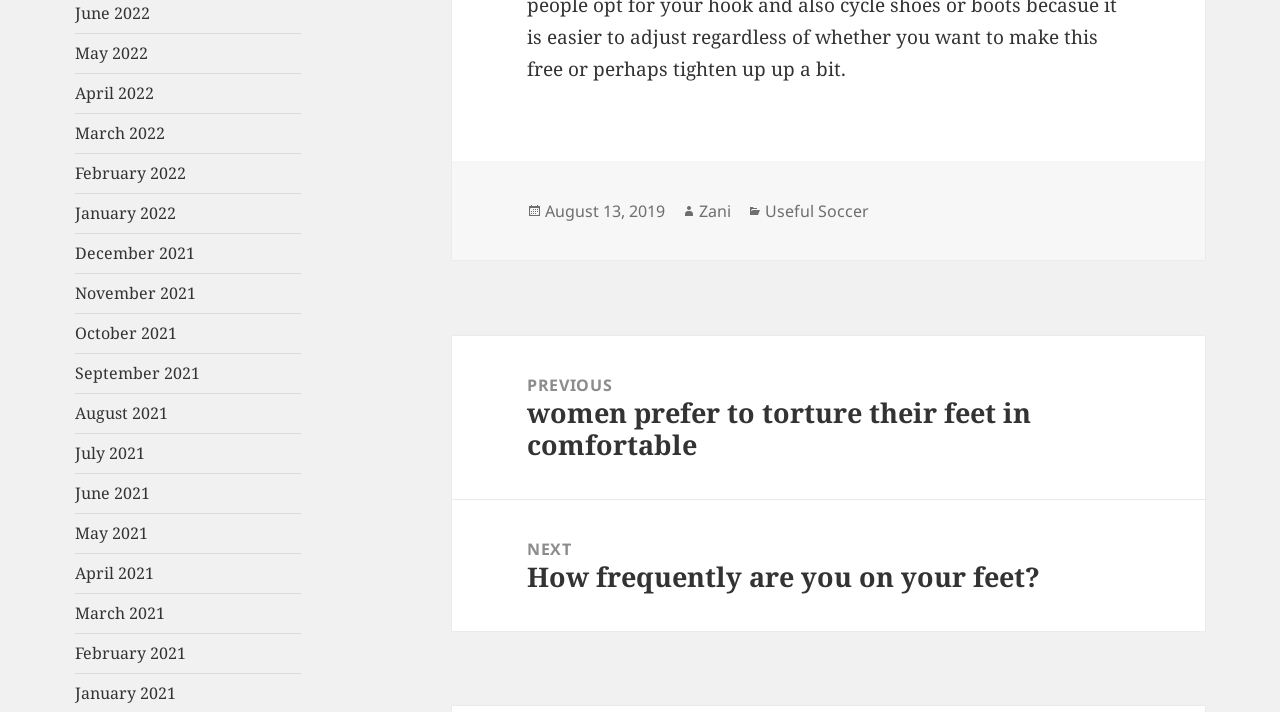Please identify the bounding box coordinates of the element's region that needs to be clicked to fulfill the following instruction: "Read next post". The bounding box coordinates should consist of four float numbers between 0 and 1, i.e., [left, top, right, bottom].

[0.353, 0.702, 0.941, 0.886]